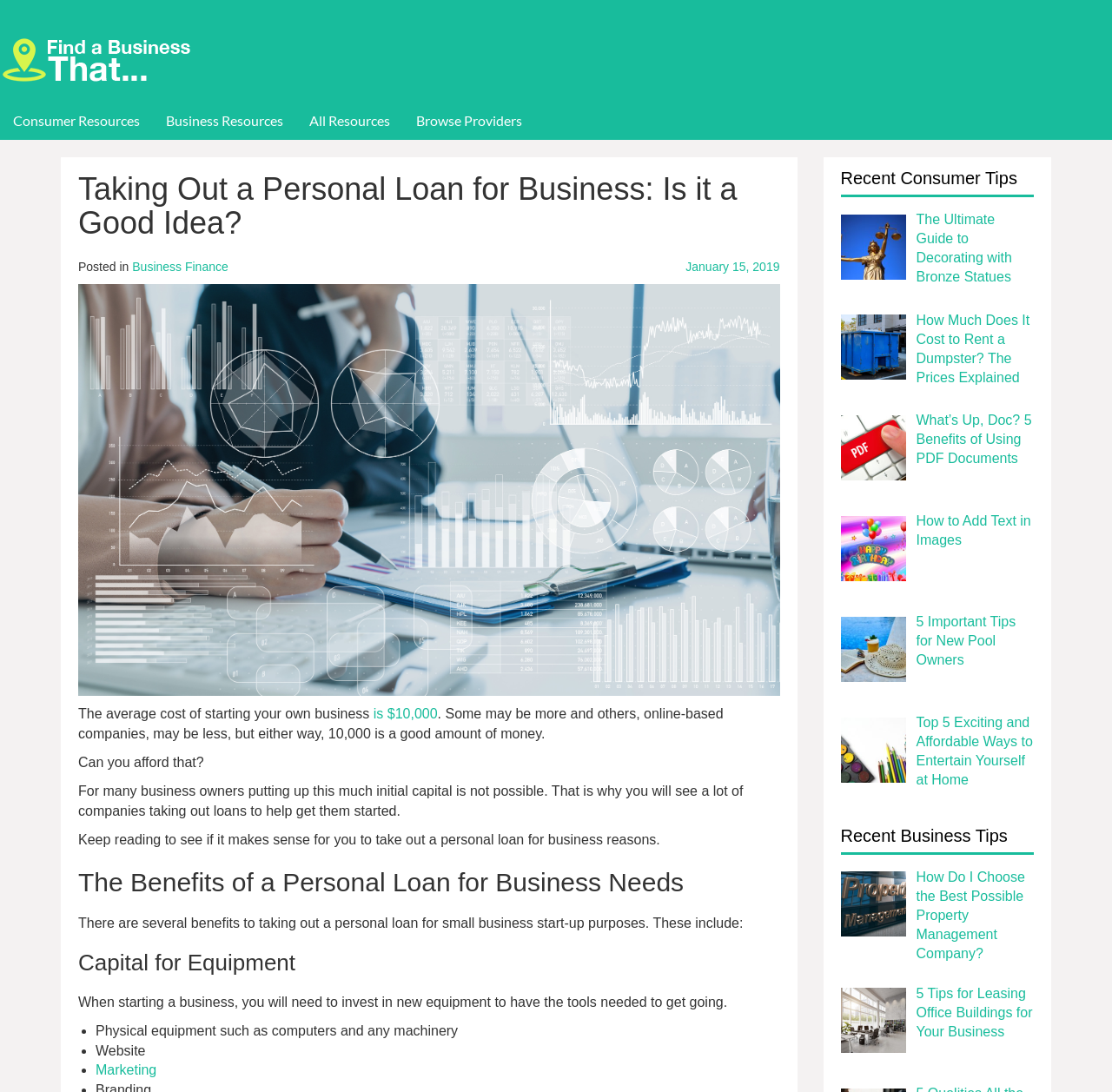Please determine the bounding box coordinates of the section I need to click to accomplish this instruction: "Read 'The Benefits of a Personal Loan for Business Needs'".

[0.07, 0.794, 0.701, 0.821]